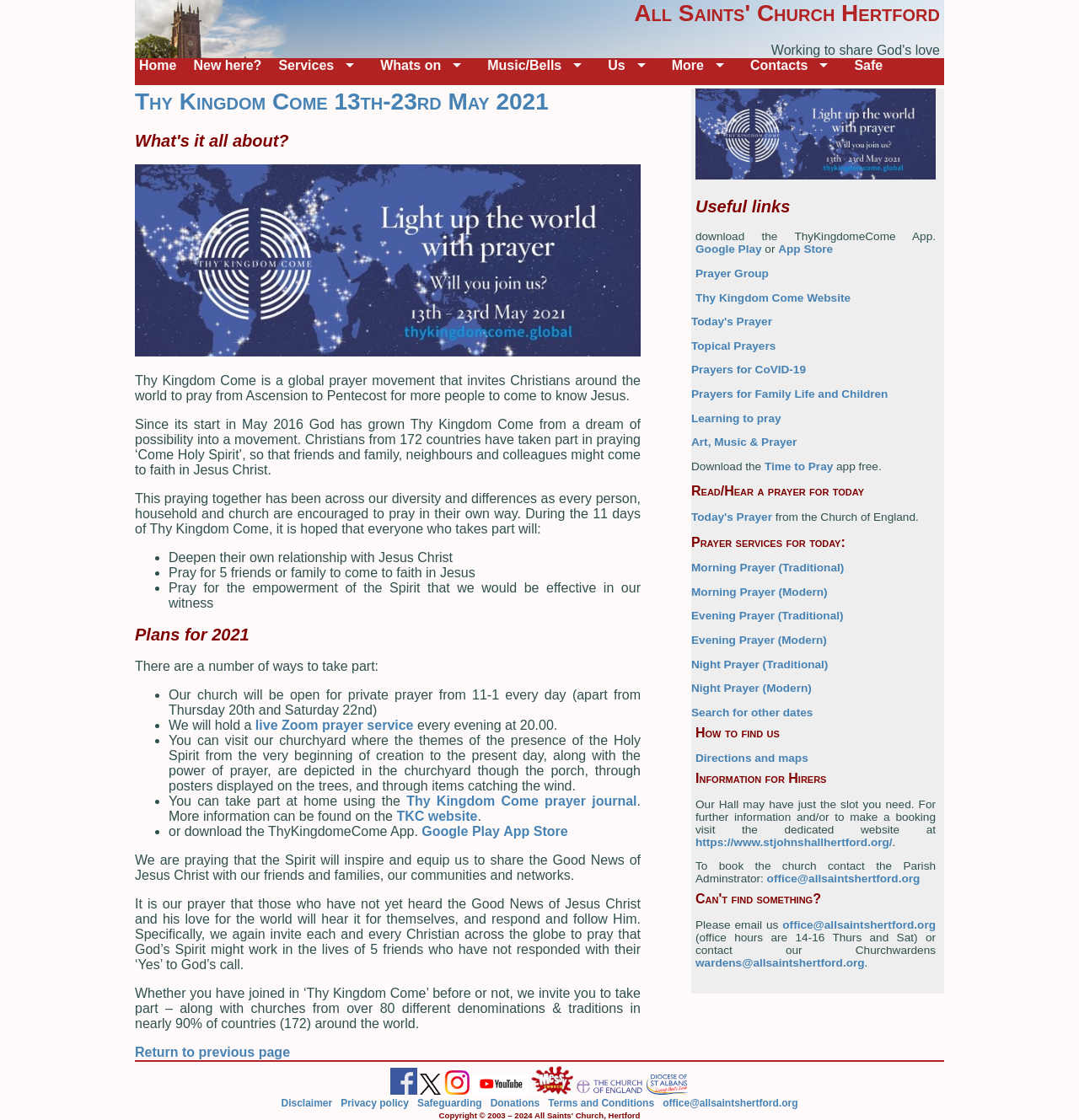Find the UI element described as: "Login" and predict its bounding box coordinates. Ensure the coordinates are four float numbers between 0 and 1, [left, top, right, bottom].

None